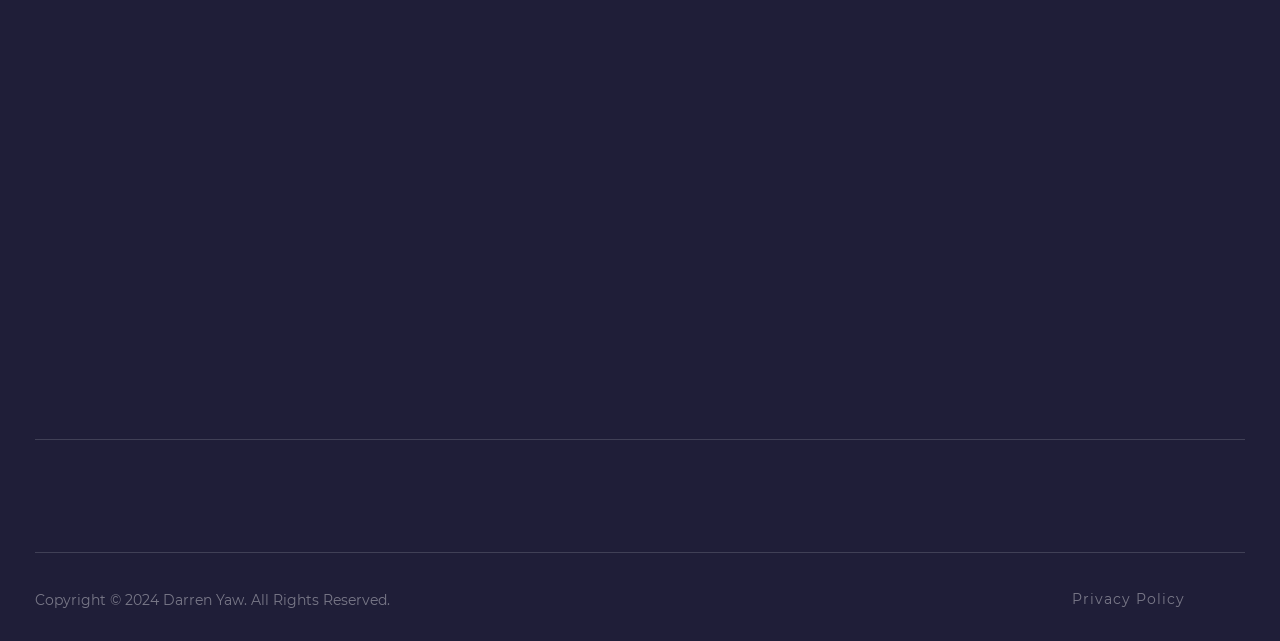What is the title of the link next to 'HOME'?
Give a detailed and exhaustive answer to the question.

The link next to 'HOME' is 'ABOUT DARREN YAW', which suggests that it is a section about the person Darren Yaw.